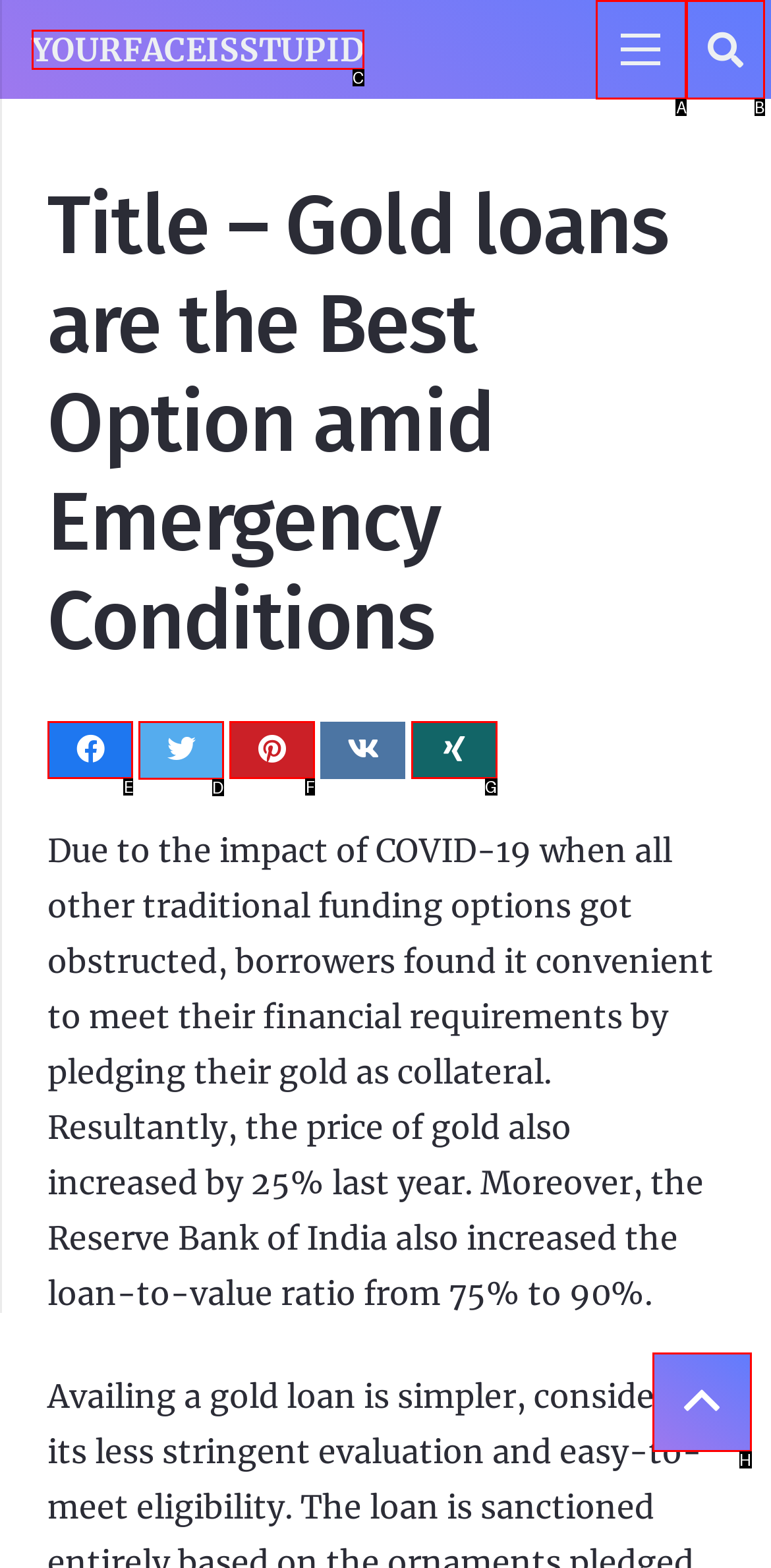Provide the letter of the HTML element that you need to click on to perform the task: Tweet this article.
Answer with the letter corresponding to the correct option.

D